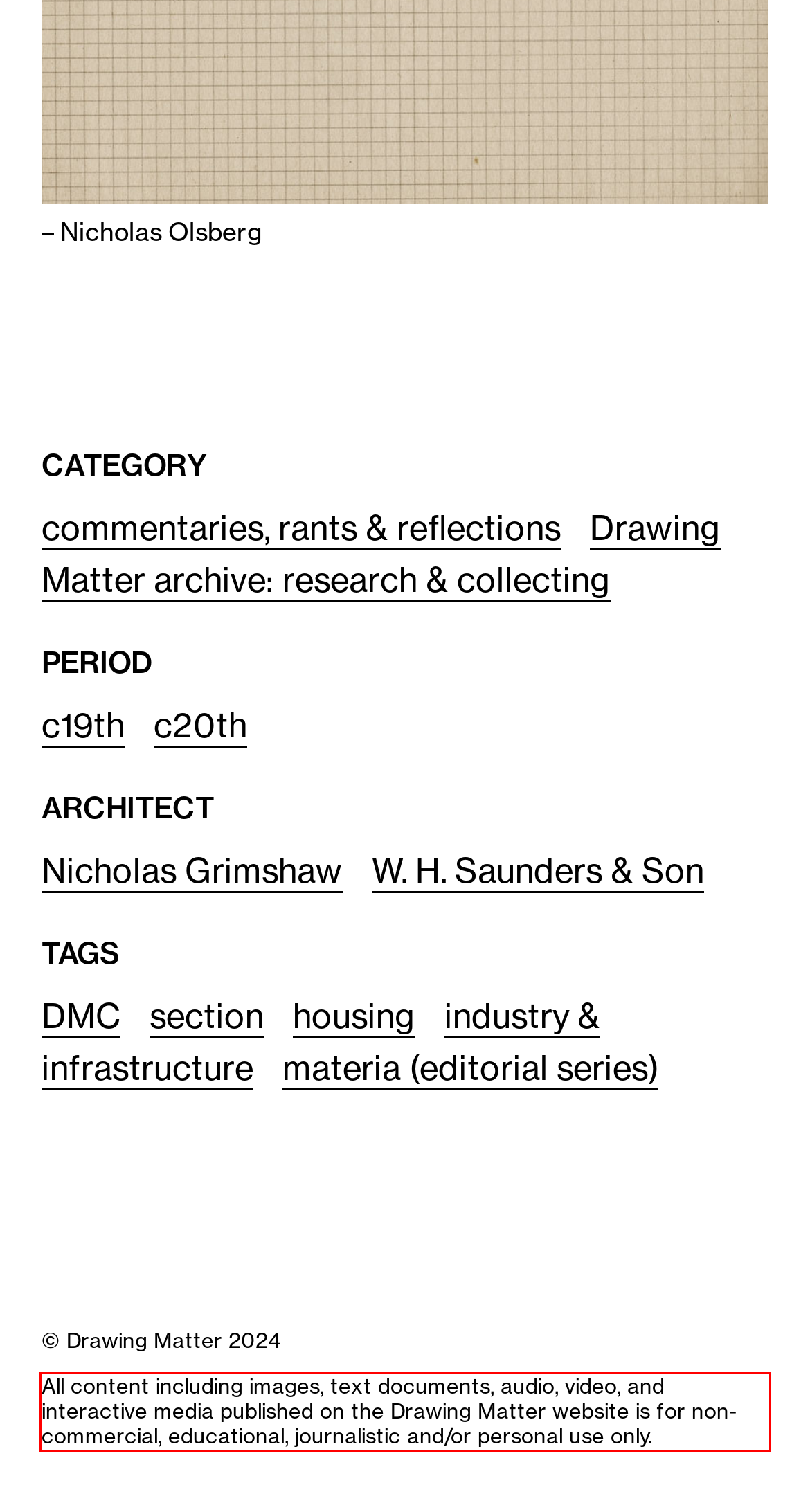Examine the webpage screenshot and use OCR to recognize and output the text within the red bounding box.

All content including images, text documents, audio, video, and interactive media published on the Drawing Matter website is for non-commercial, educational, journalistic and/or personal use only.